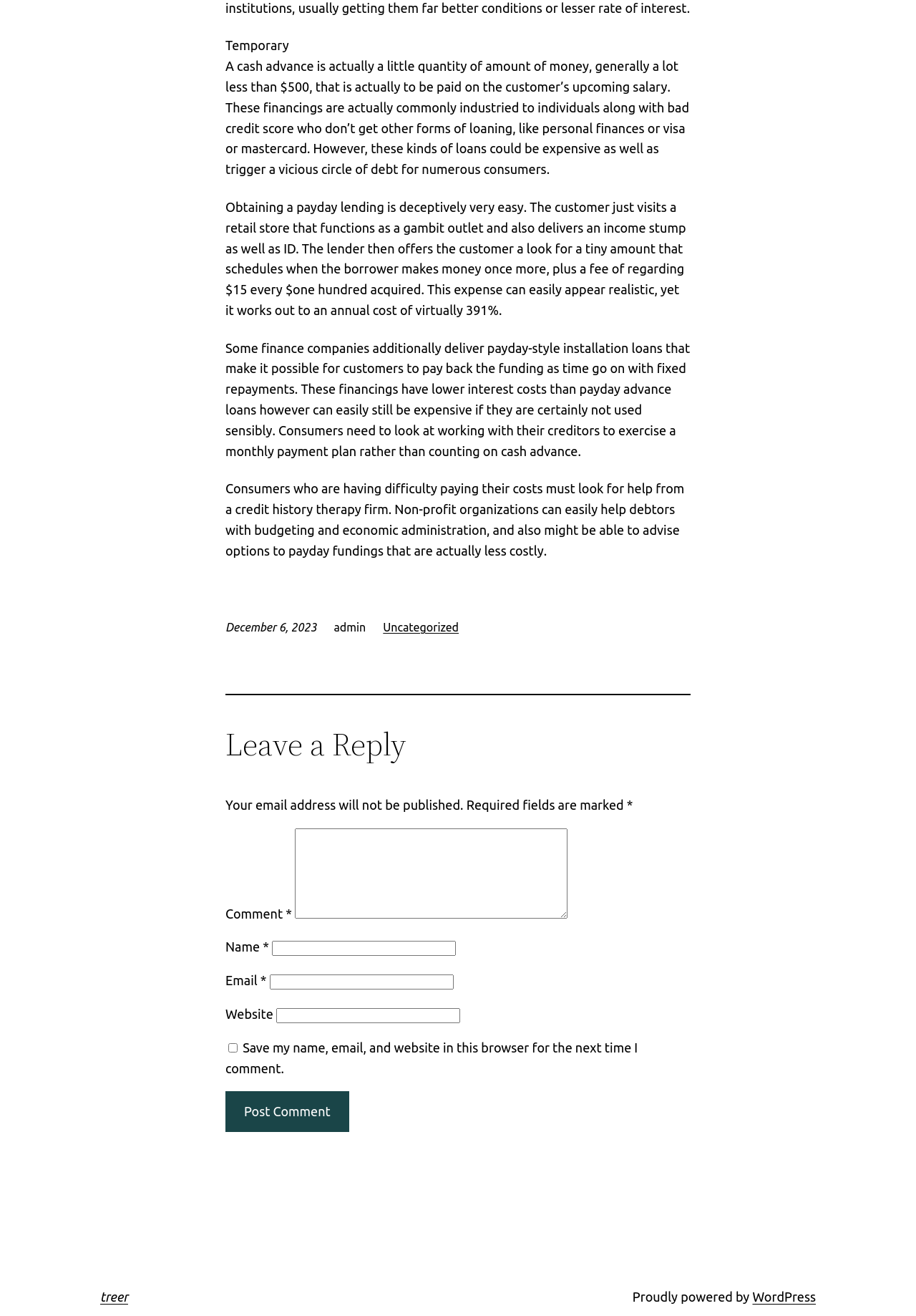Please find the bounding box coordinates of the clickable region needed to complete the following instruction: "Leave a comment". The bounding box coordinates must consist of four float numbers between 0 and 1, i.e., [left, top, right, bottom].

[0.246, 0.552, 0.754, 0.58]